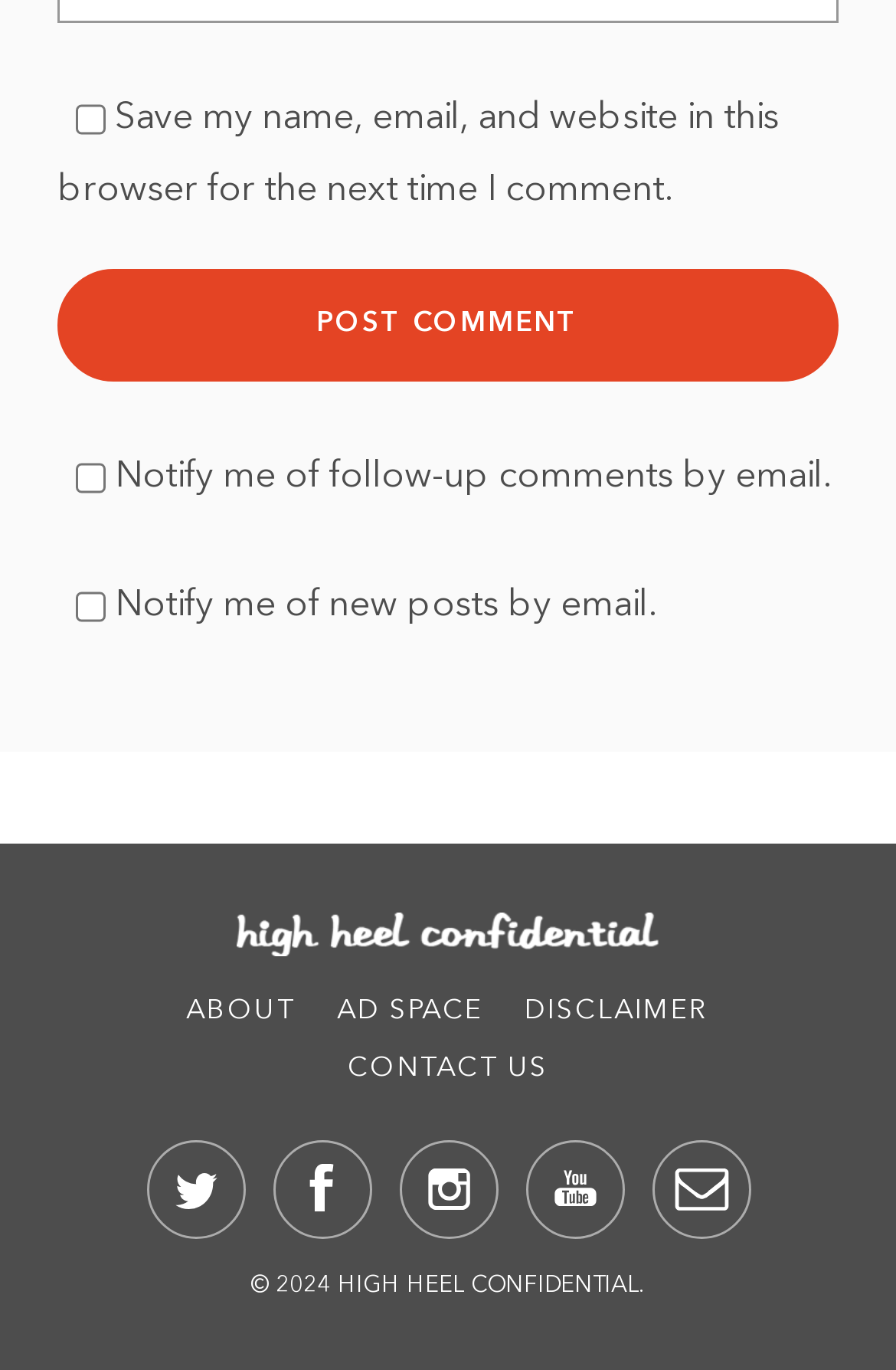Locate the bounding box coordinates of the area you need to click to fulfill this instruction: 'Click the CONTACT US link'. The coordinates must be in the form of four float numbers ranging from 0 to 1: [left, top, right, bottom].

[0.388, 0.767, 0.612, 0.795]